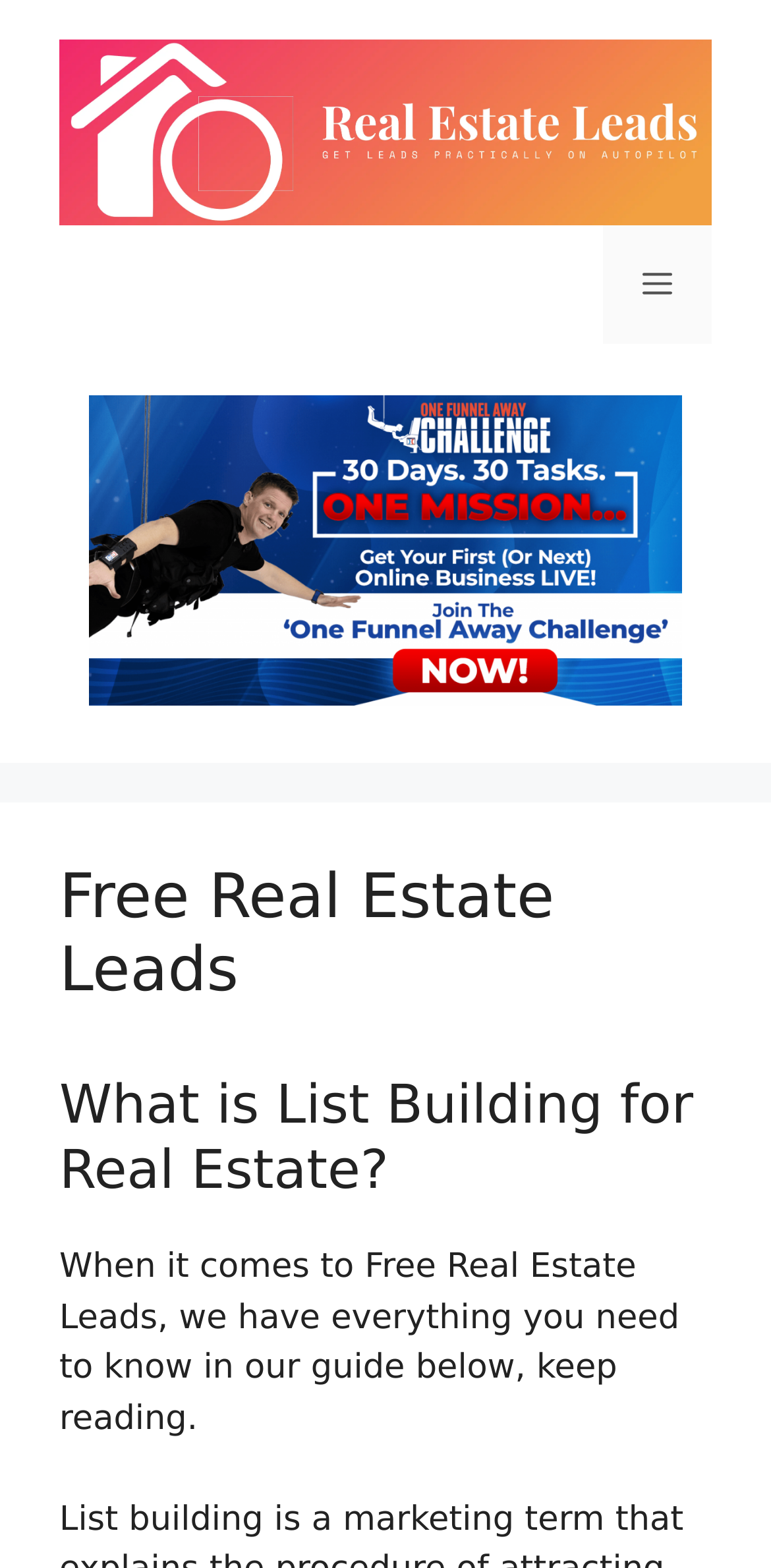What is the topic of the section below the header?
Provide an in-depth and detailed explanation in response to the question.

The heading 'What is List Building for Real Estate?' is located below the header, which suggests that this is the topic of the section that follows.